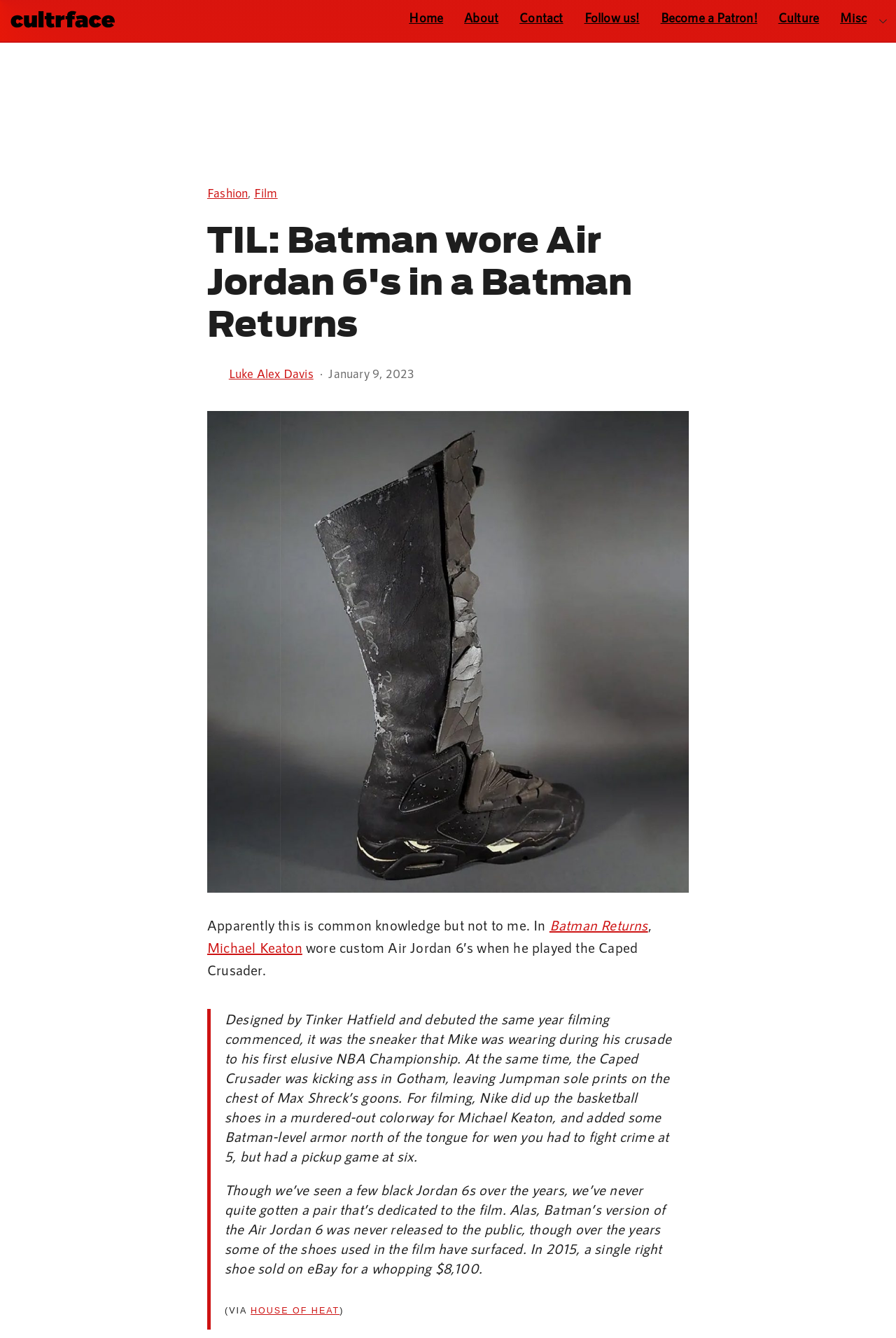Could you determine the bounding box coordinates of the clickable element to complete the instruction: "Click on the 'Home' link"? Provide the coordinates as four float numbers between 0 and 1, i.e., [left, top, right, bottom].

[0.445, 0.005, 0.506, 0.021]